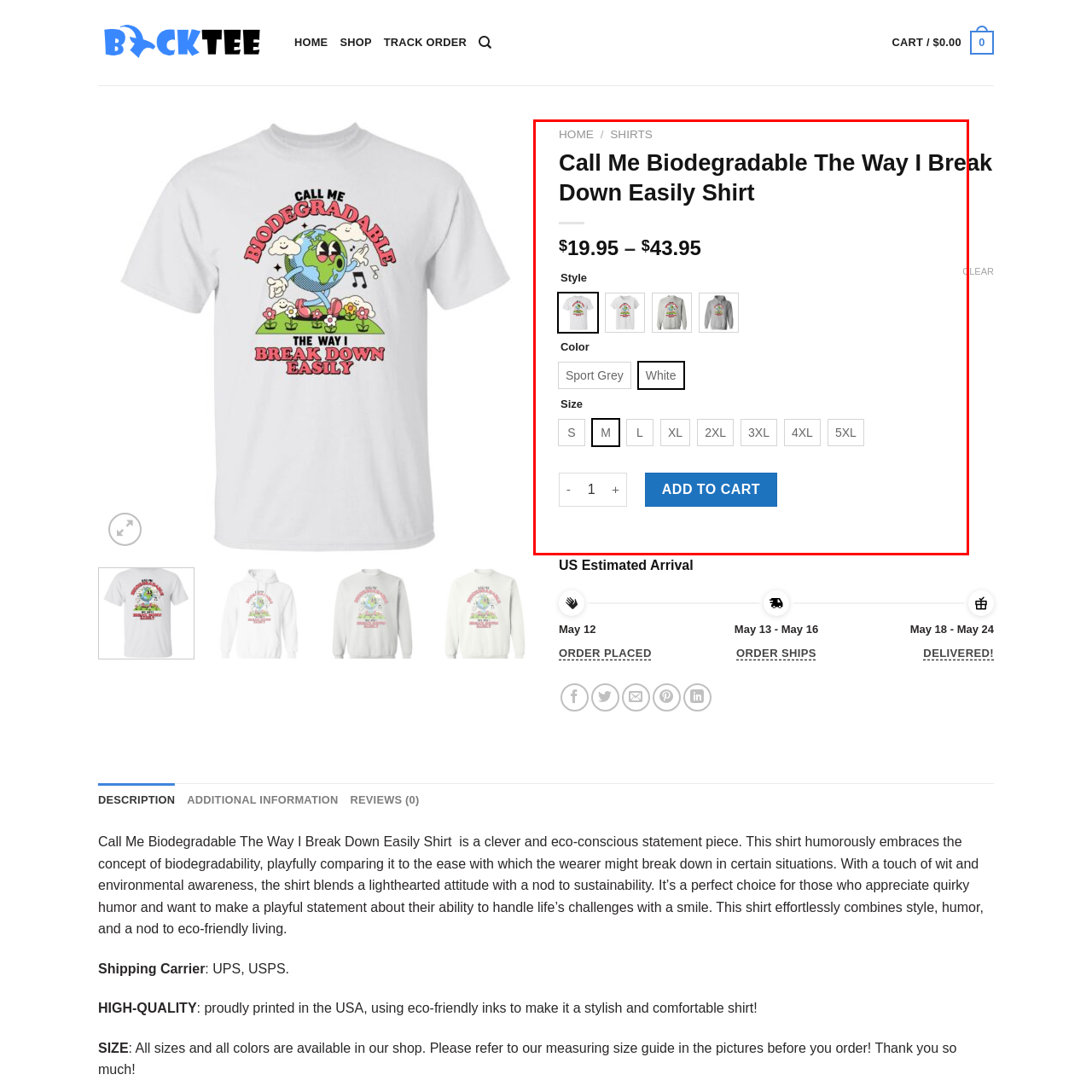Create a detailed description of the image enclosed by the red bounding box.

This image showcases the "Call Me Biodegradable The Way I Break Down Easily Shirt," a playful and environmentally conscious shirt available for purchase. The shirt is offered at prices ranging from $19.95 to $43.95, depending on style. It is featured in two colors: Sport Grey and White. Customers can select from a variety of sizes, including Small (S), Medium (M), Large (L), and up to 5XL. The layout includes a convenient quantity selector and an "ADD TO CART" button for easy shopping. This shirt humorously encapsulates the theme of biodegradability, merging wit with a message about sustainability, making it an ideal choice for those who enjoy quirky humor and eco-friendly fashion.